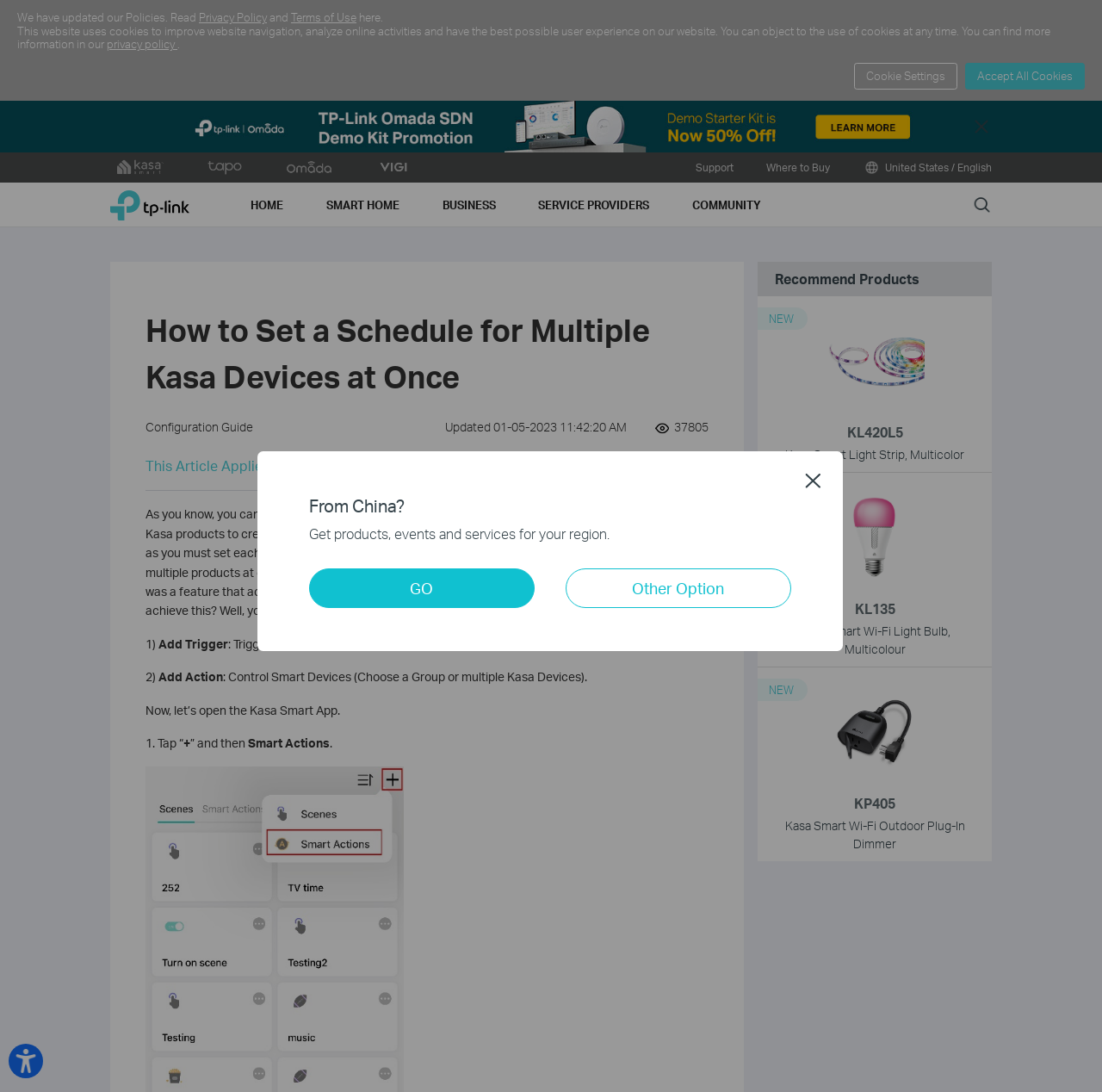Bounding box coordinates are specified in the format (top-left x, top-left y, bottom-right x, bottom-right y). All values are floating point numbers bounded between 0 and 1. Please provide the bounding box coordinate of the region this sentence describes: privacy policy

[0.097, 0.034, 0.161, 0.047]